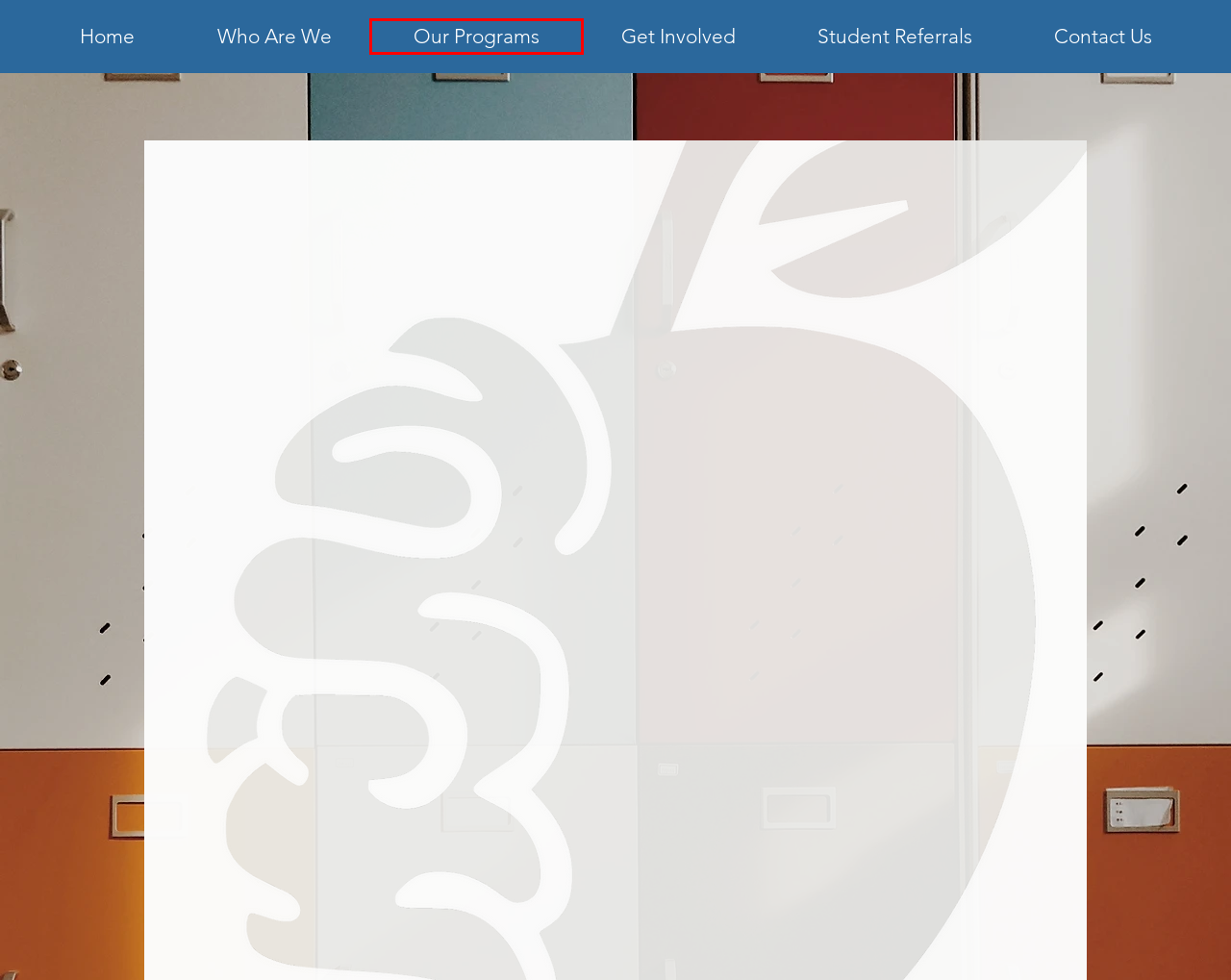Observe the screenshot of a webpage with a red bounding box around an element. Identify the webpage description that best fits the new page after the element inside the bounding box is clicked. The candidates are:
A. Sponsor A Child | Boosted Diplomas
B. Funding Priorities - CFNN | Boosted Diplomas
C. Contact Us | Boosted Diplomas
D. Supplemental Educational Services | Boosted Diplomas | Reno
E. What We Do | Boosted Diplomas
F. Knack
G. Join Our Team | Boosted Diplomas
H. Our Programs | Boosted Diplomas

H